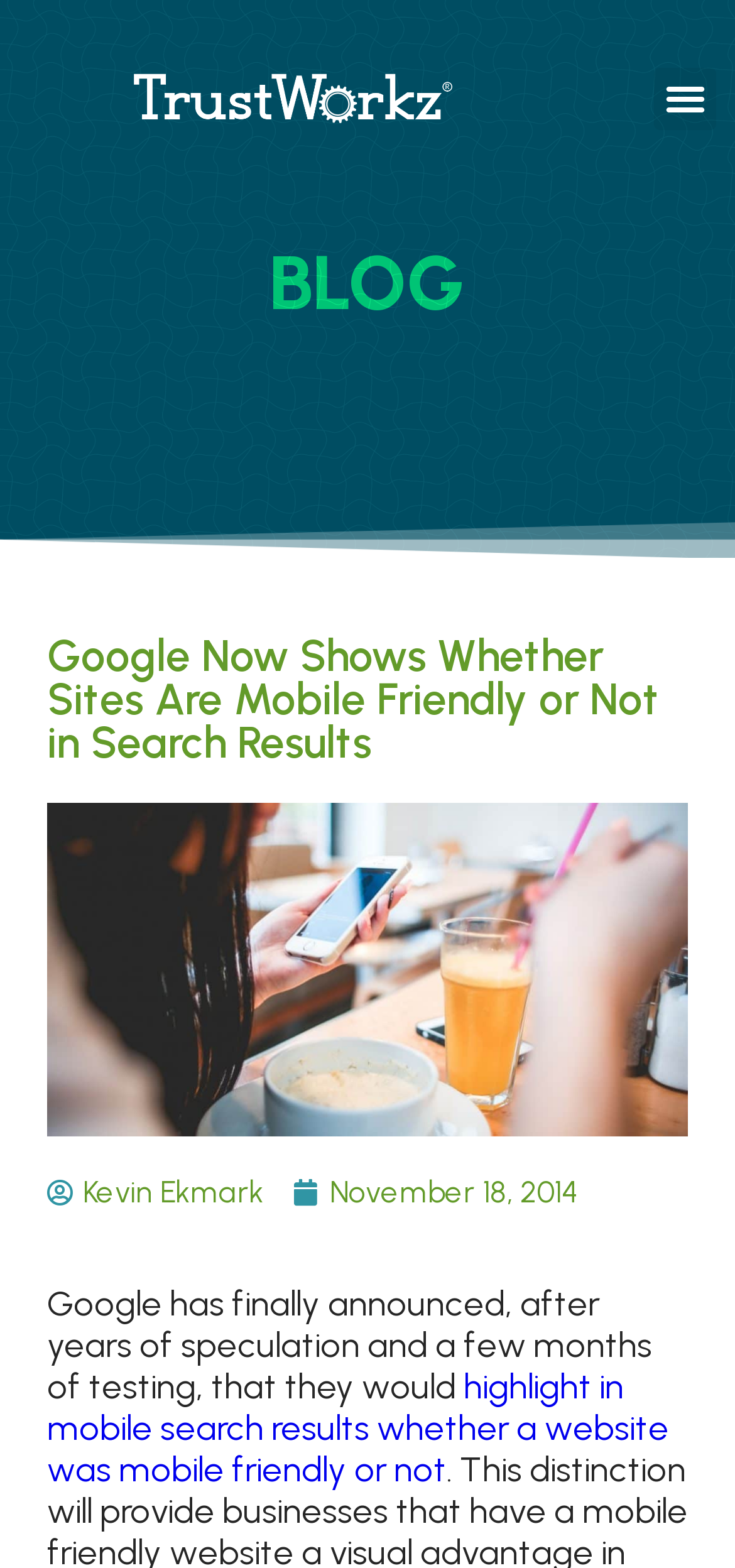What is the topic of the article?
Refer to the image and provide a concise answer in one word or phrase.

Google mobile search results